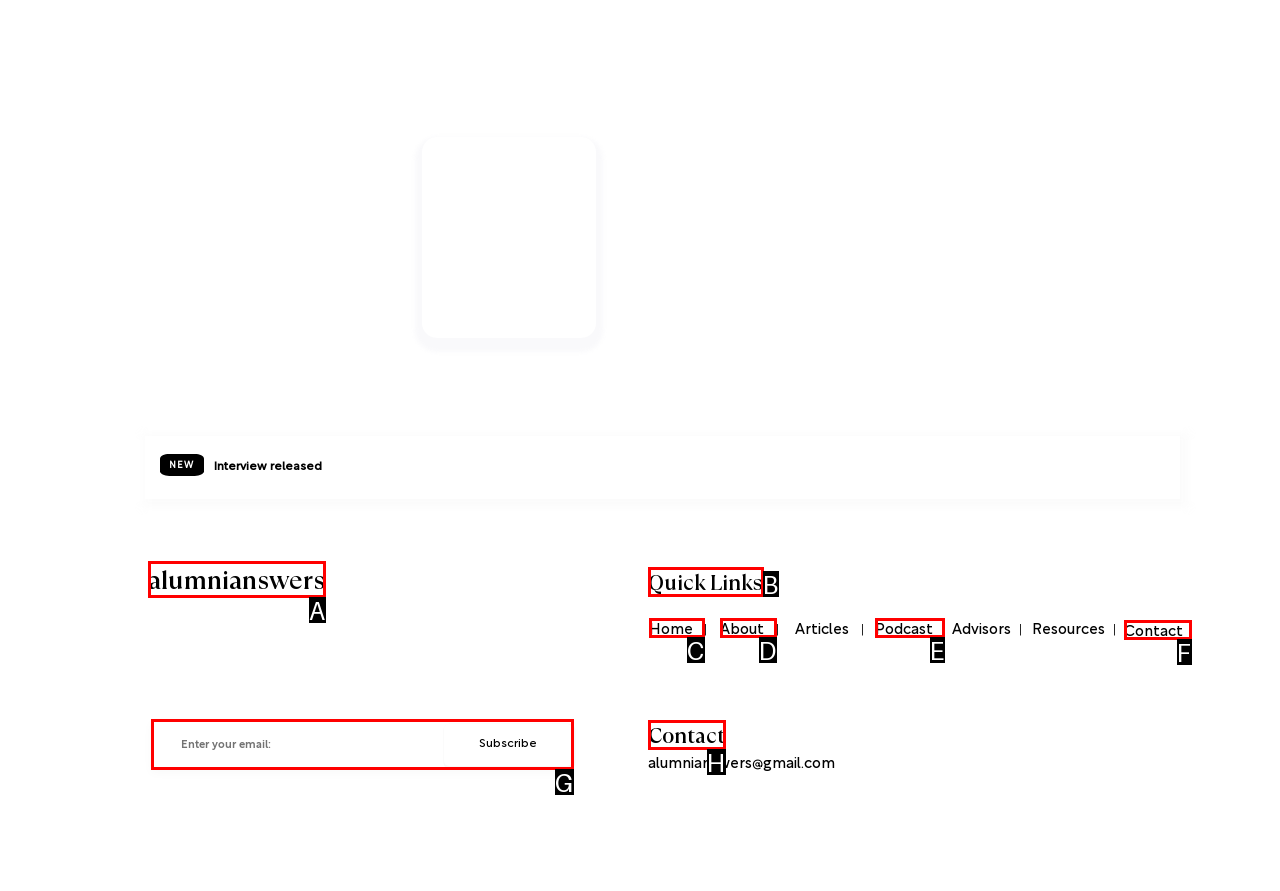Given the description: Contact, identify the matching HTML element. Provide the letter of the correct option.

H